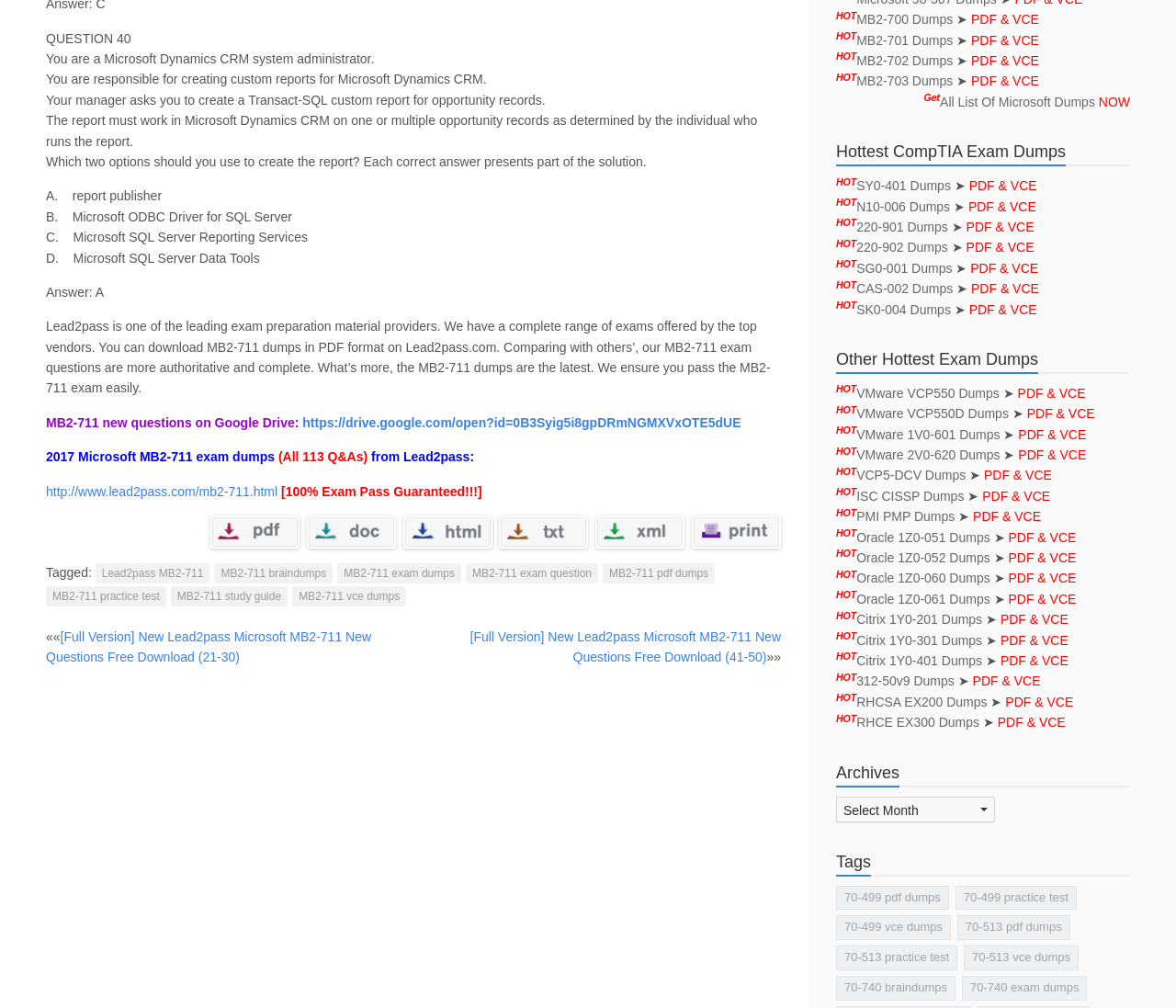Please determine the bounding box coordinates for the UI element described as: "Contact Us".

None